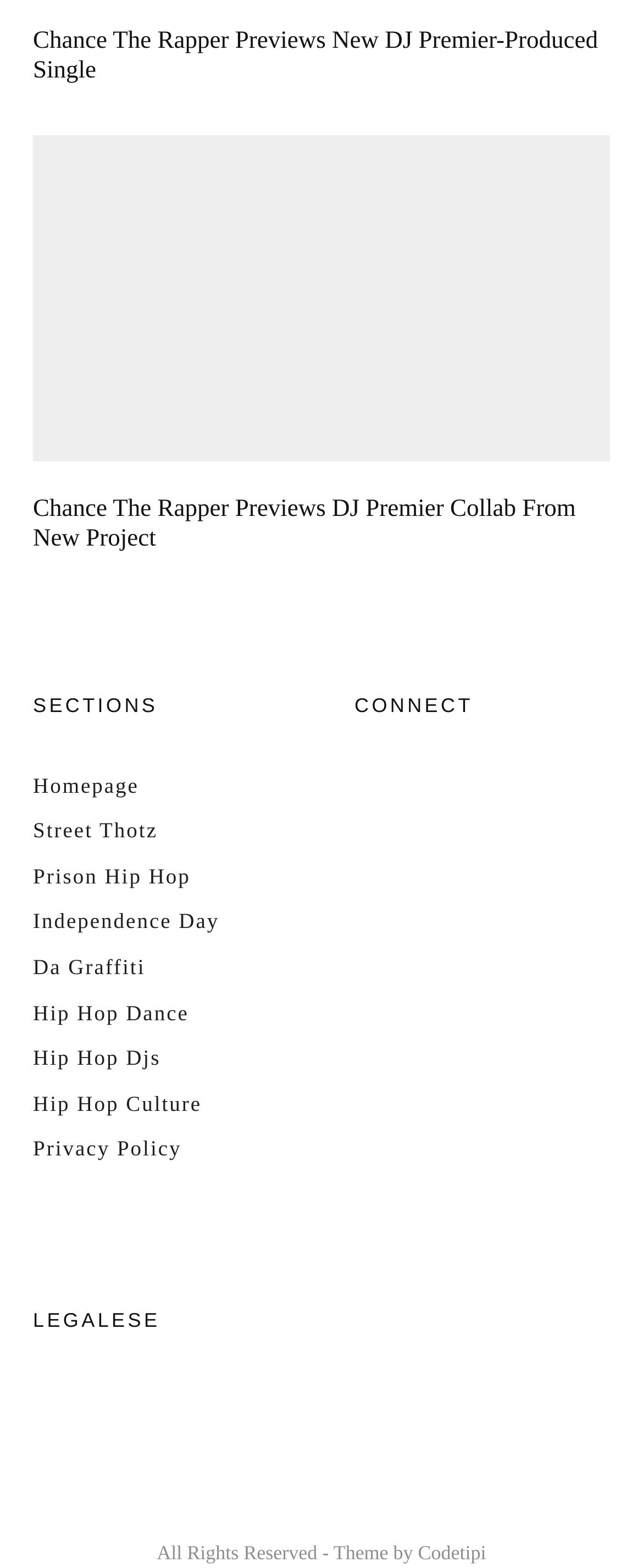Determine the bounding box coordinates for the area that needs to be clicked to fulfill this task: "Explore Hip Hop Culture". The coordinates must be given as four float numbers between 0 and 1, i.e., [left, top, right, bottom].

[0.051, 0.696, 0.314, 0.711]